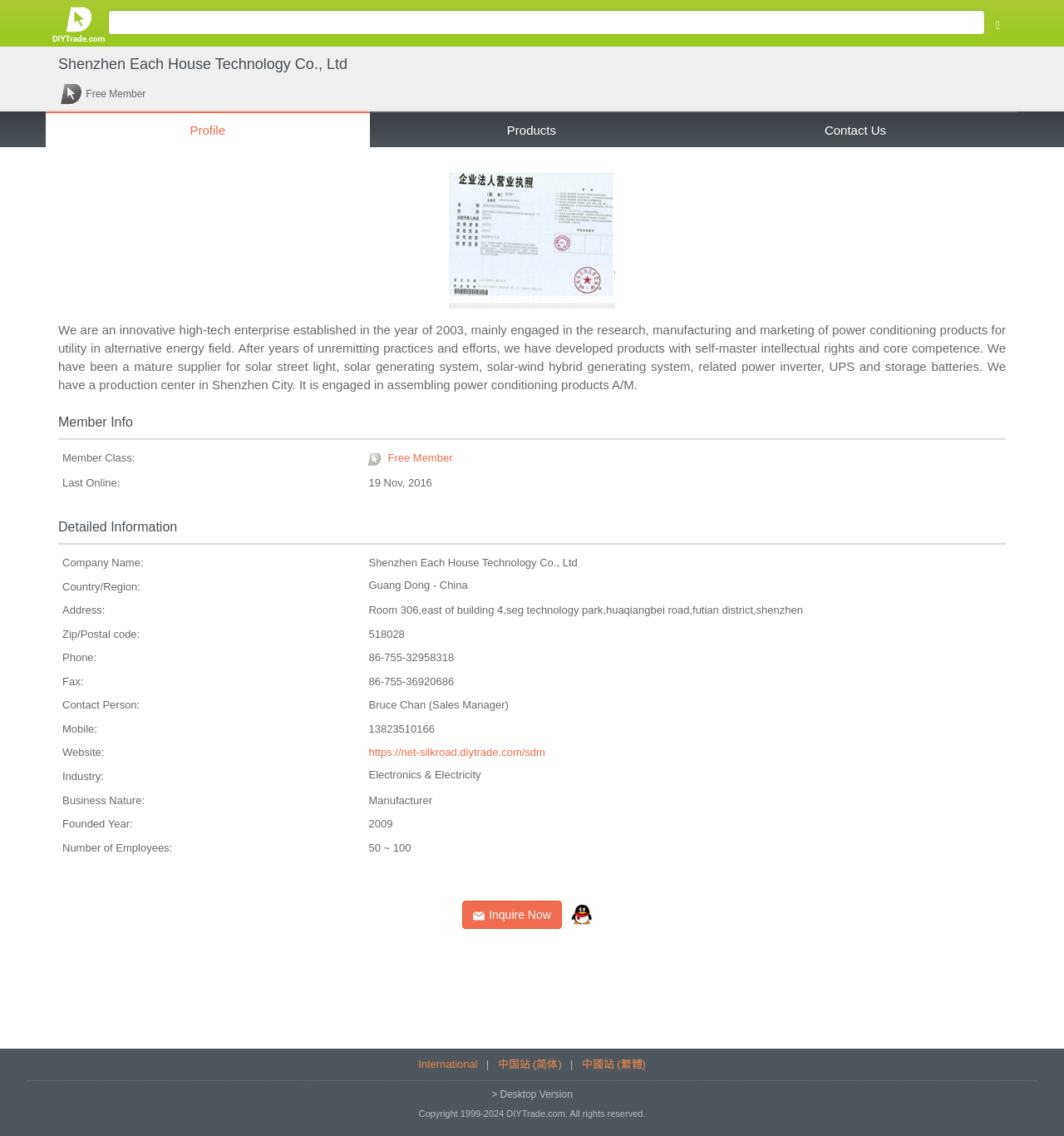Determine the bounding box for the described HTML element: "alt="DIYTrade.com" title="DIYTrade.com"". Ensure the coordinates are four float numbers between 0 and 1 in the format [left, top, right, bottom].

[0.043, 0.006, 0.098, 0.037]